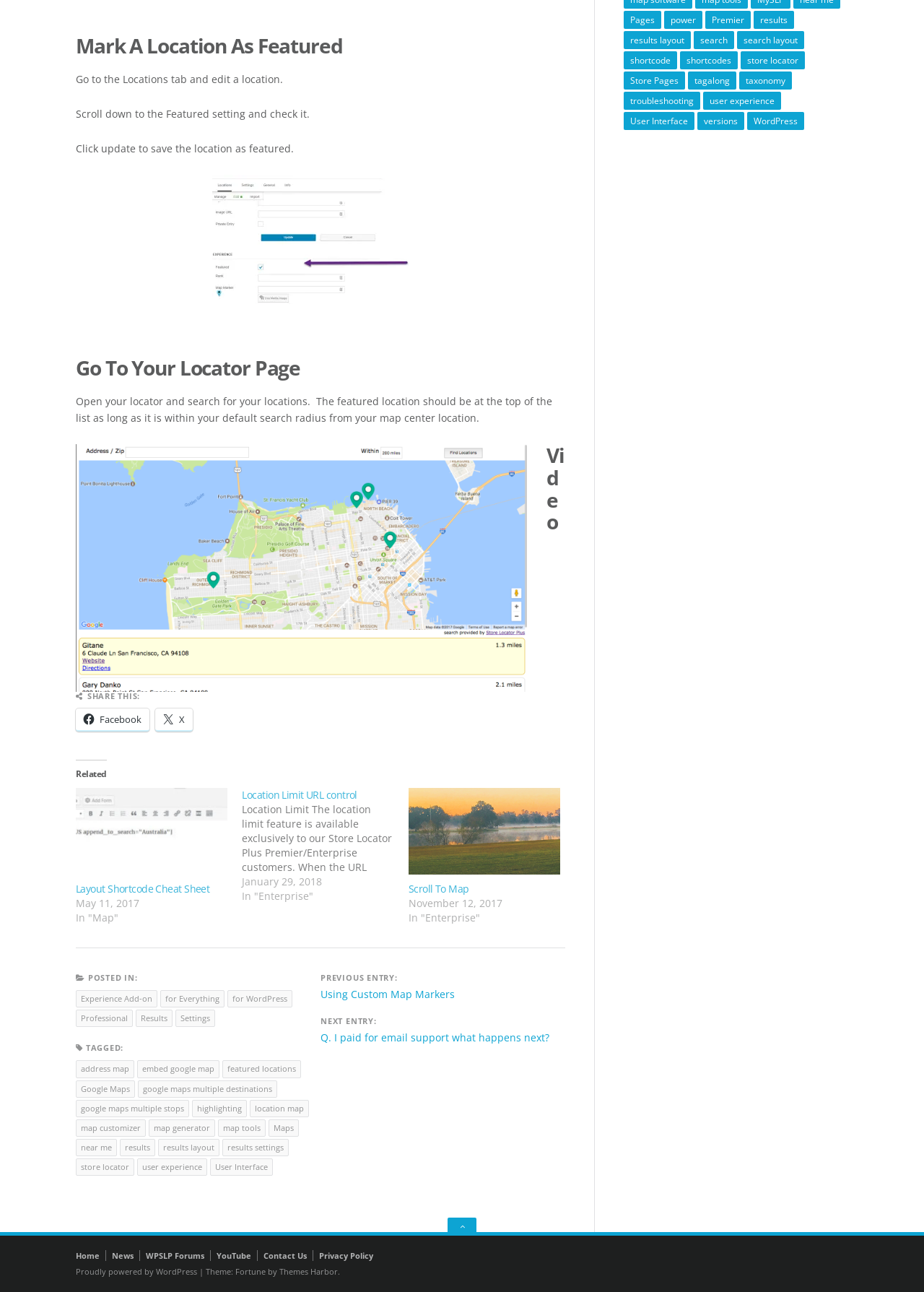Respond to the question below with a single word or phrase:
What is the purpose of the 'Location Limit URL control' feature?

Enable location ID passing